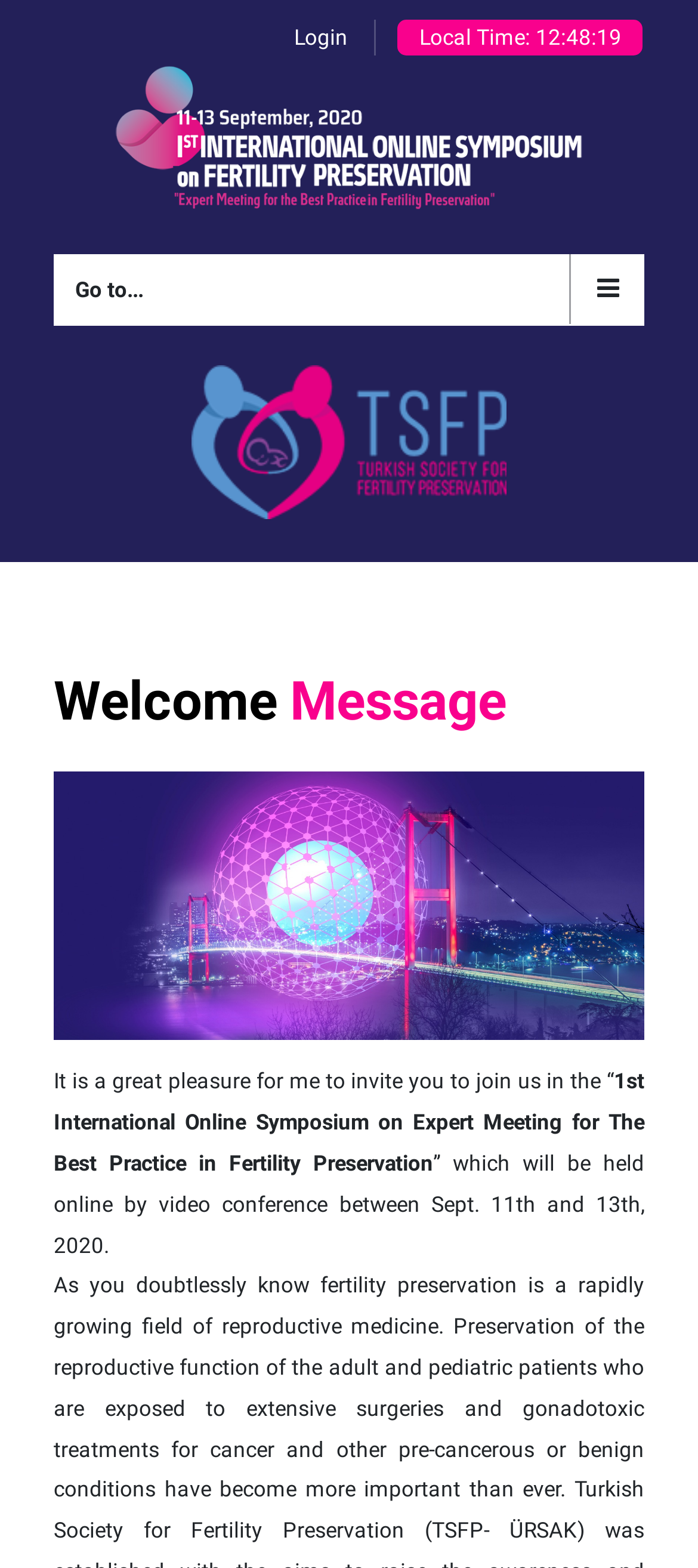Using the description: "Login", identify the bounding box of the corresponding UI element in the screenshot.

[0.391, 0.016, 0.529, 0.032]